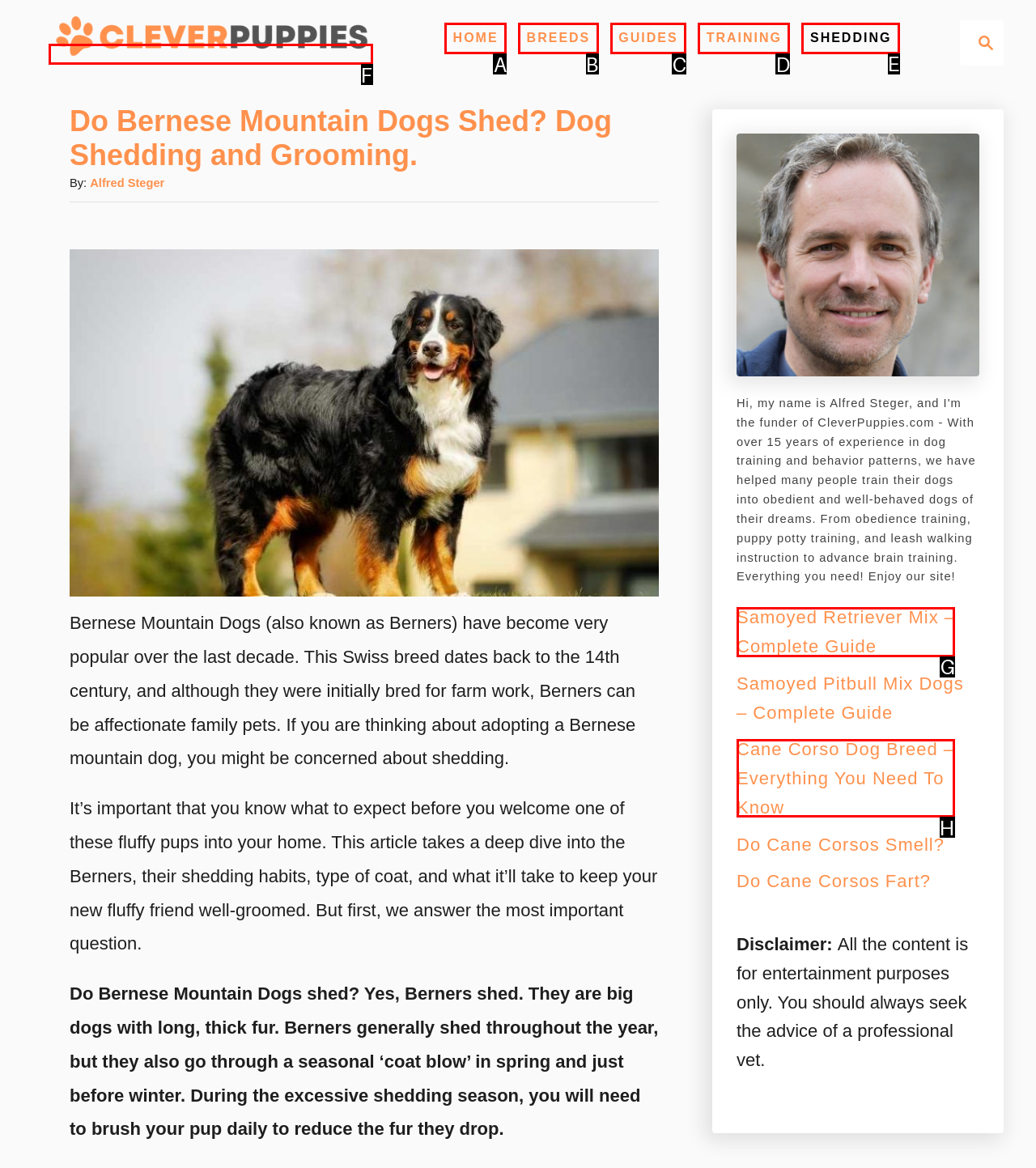Tell me which one HTML element I should click to complete the following task: Learn about dog shedding Answer with the option's letter from the given choices directly.

E